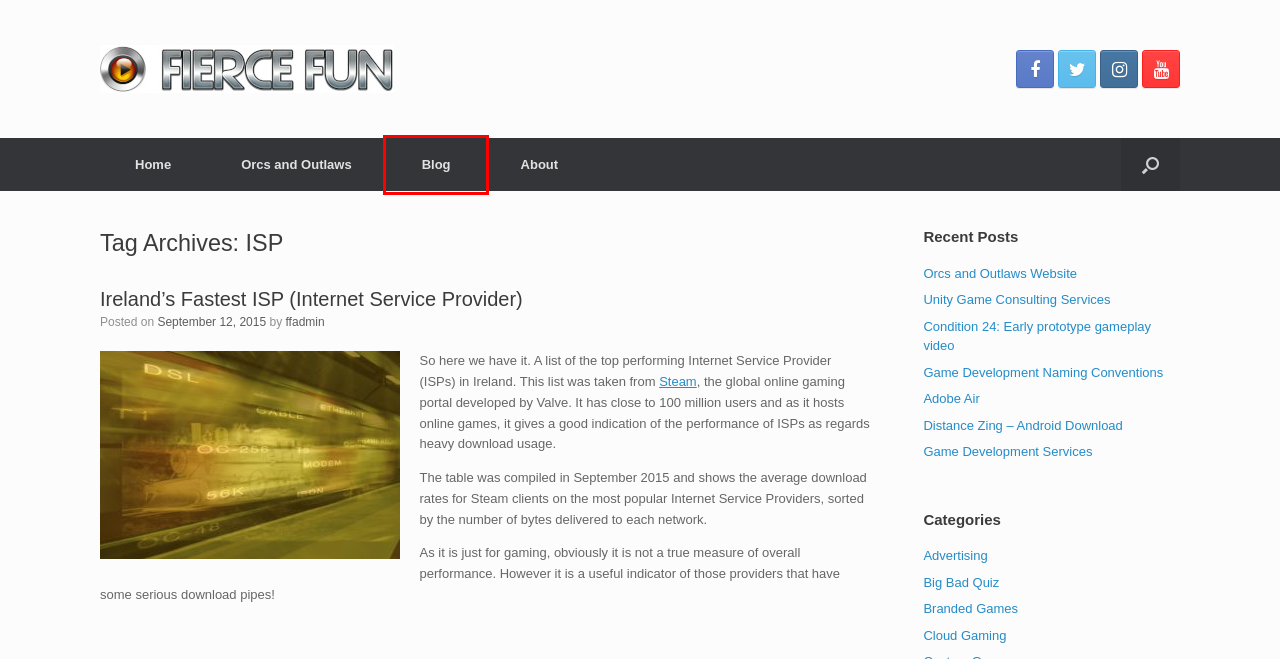You are given a screenshot of a webpage with a red rectangle bounding box around an element. Choose the best webpage description that matches the page after clicking the element in the bounding box. Here are the candidates:
A. Distance Zing - Android Download - Fierce Fun
B. Ireland's Fastest ISP (Internet Service Provider) - Fierce Fun
C. Condition 24: Early prototype gameplay video - Fierce Fun
D. About - Fierce Fun
E. Blog - Fierce Fun
F. Unity Game Consulting Services - Fierce Fun
G. Home - Fierce Fun
H. Orcs and Outlaws - Fierce Fun

E